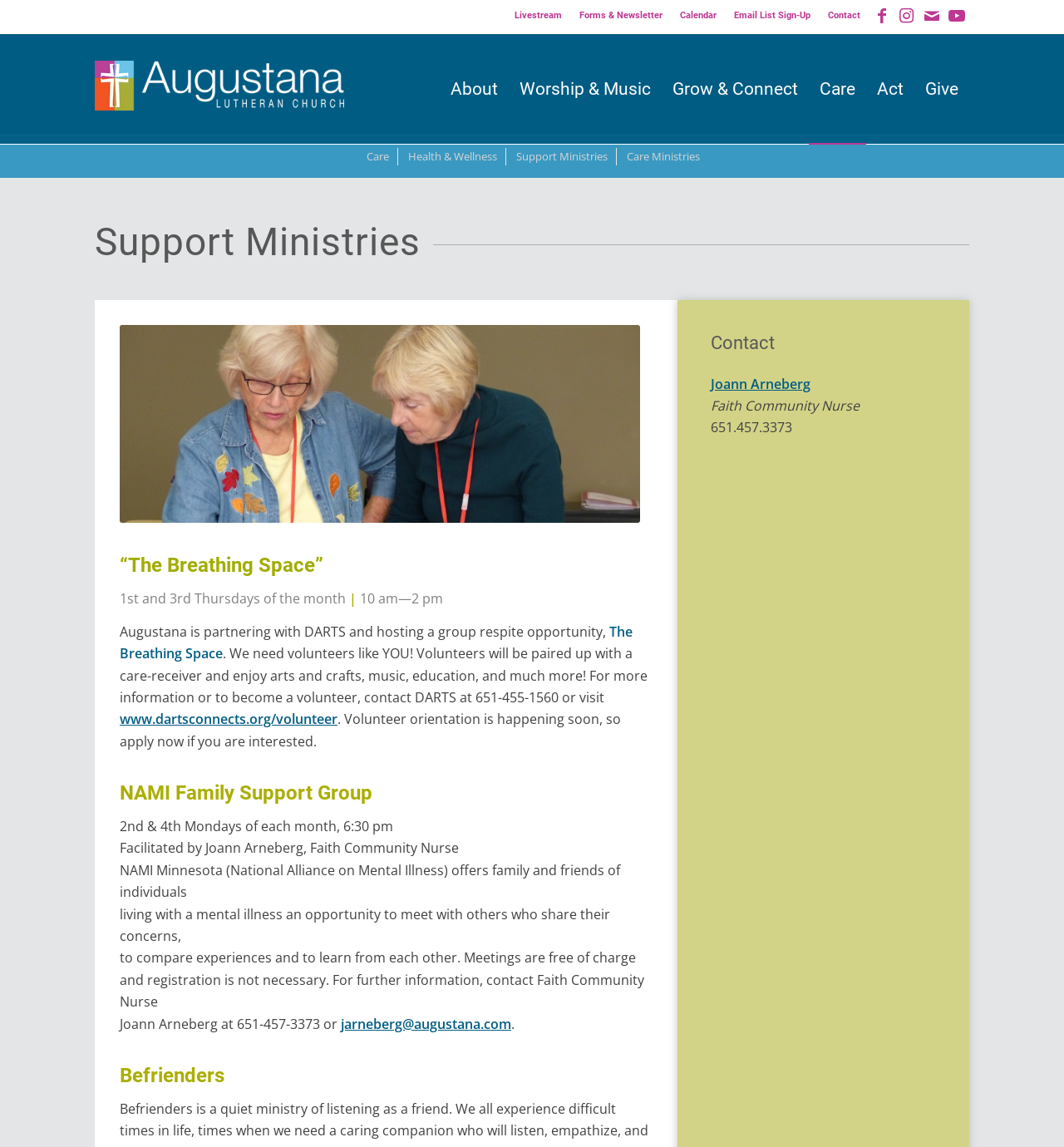What is the contact information of Faith Community Nurse?
Please provide a single word or phrase answer based on the image.

651.457.3373 or jarneberg@augustana.com